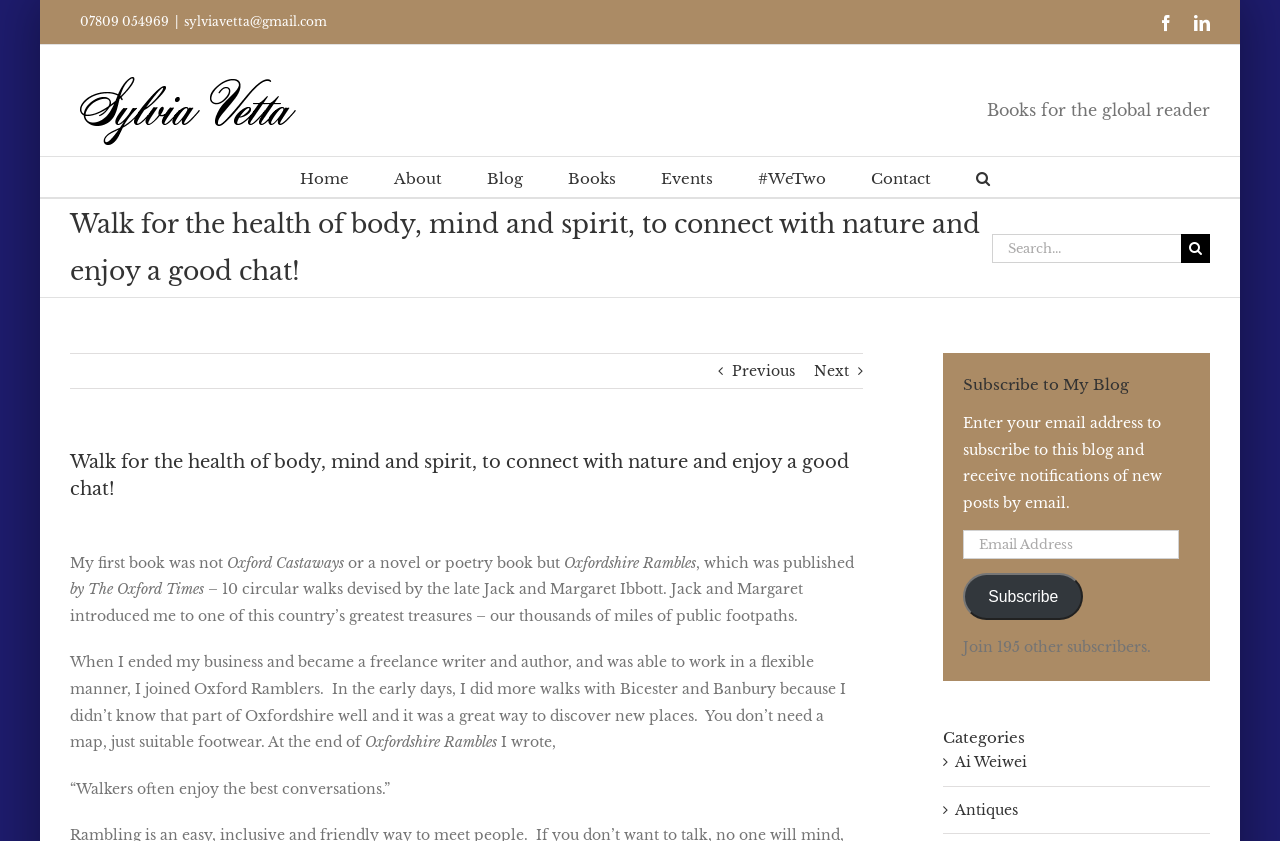Please specify the bounding box coordinates for the clickable region that will help you carry out the instruction: "Search for something".

[0.775, 0.278, 0.923, 0.312]